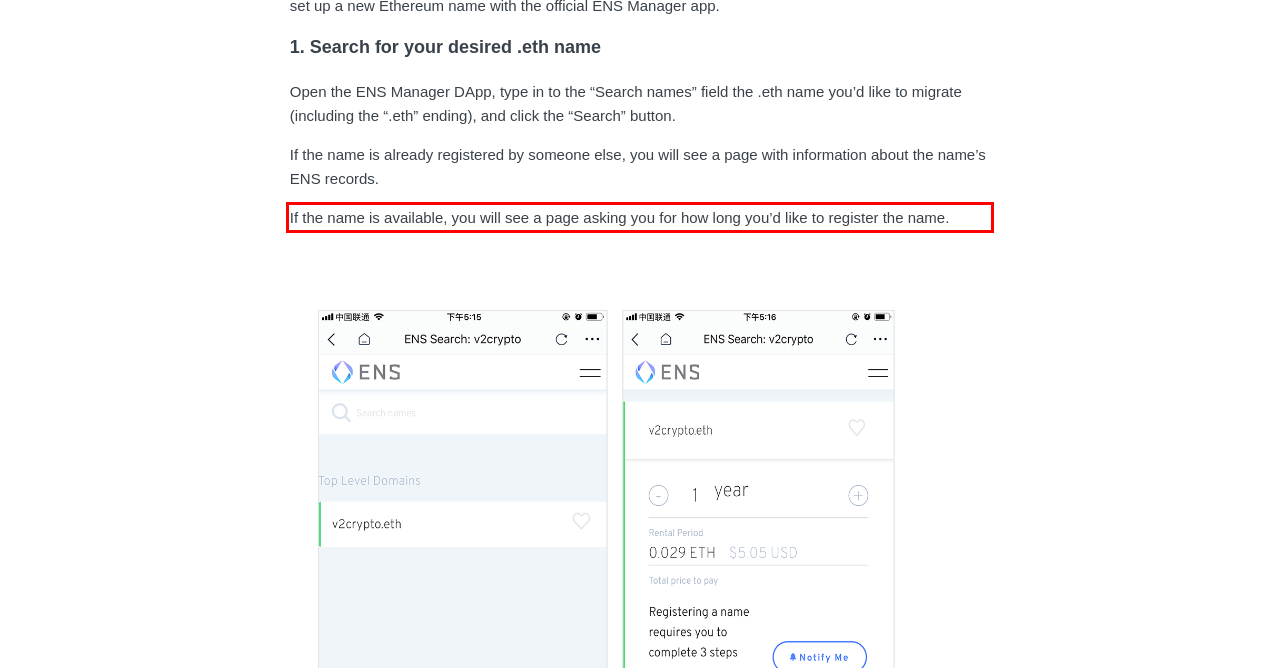Analyze the screenshot of the webpage that features a red bounding box and recognize the text content enclosed within this red bounding box.

If the name is available, you will see a page asking you for how long you’d like to register the name.